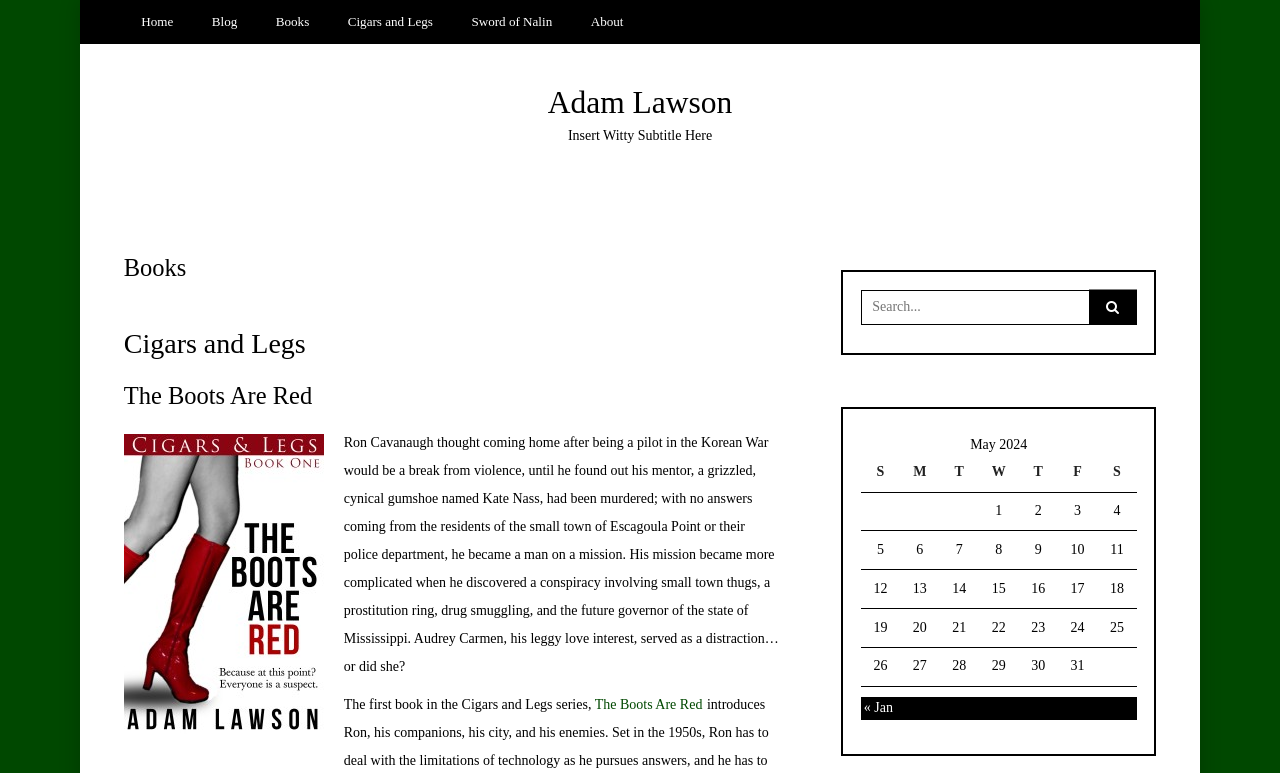Show the bounding box coordinates for the HTML element described as: "The Boots Are Red".

[0.465, 0.902, 0.549, 0.922]